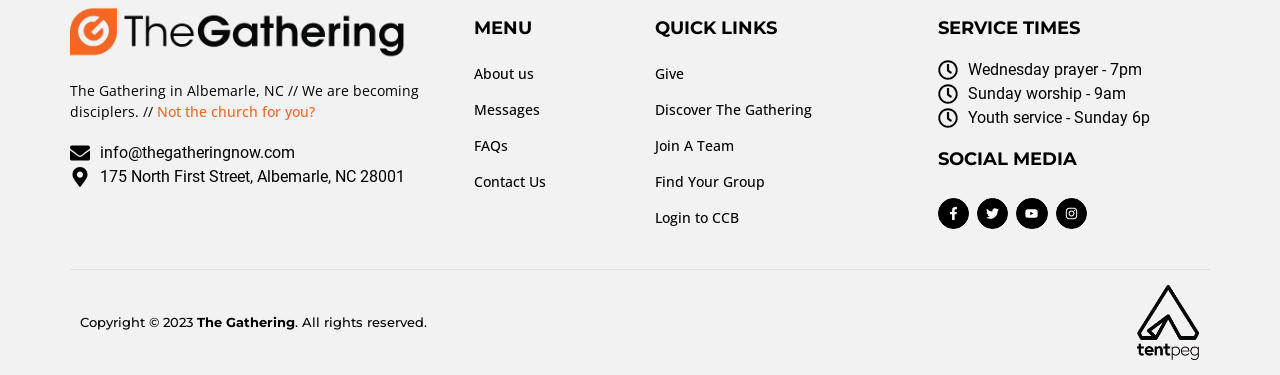Answer this question in one word or a short phrase: What is the first service time listed?

Wednesday prayer - 7pm